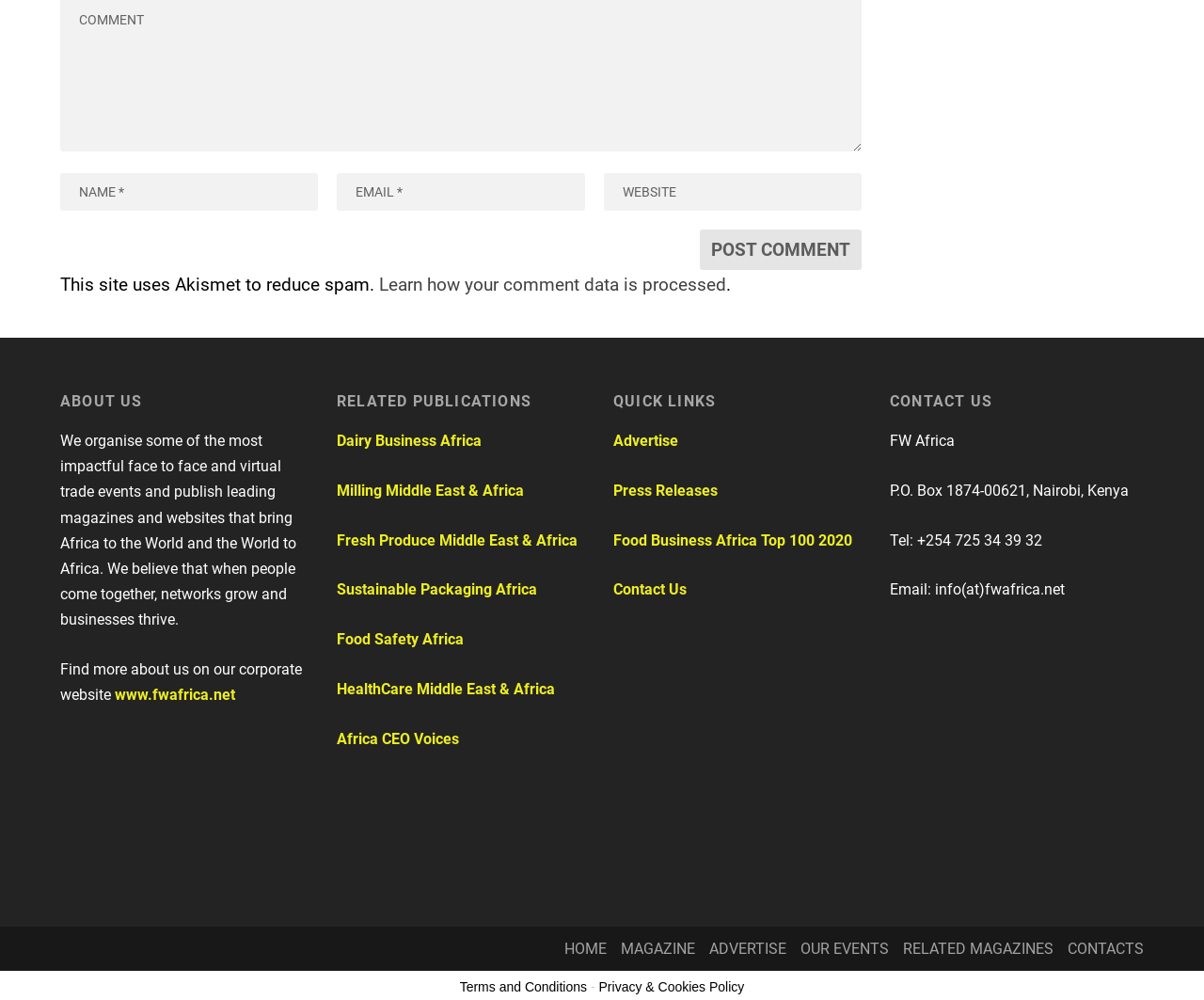Determine the bounding box coordinates for the region that must be clicked to execute the following instruction: "Visit the corporate website".

[0.095, 0.708, 0.195, 0.726]